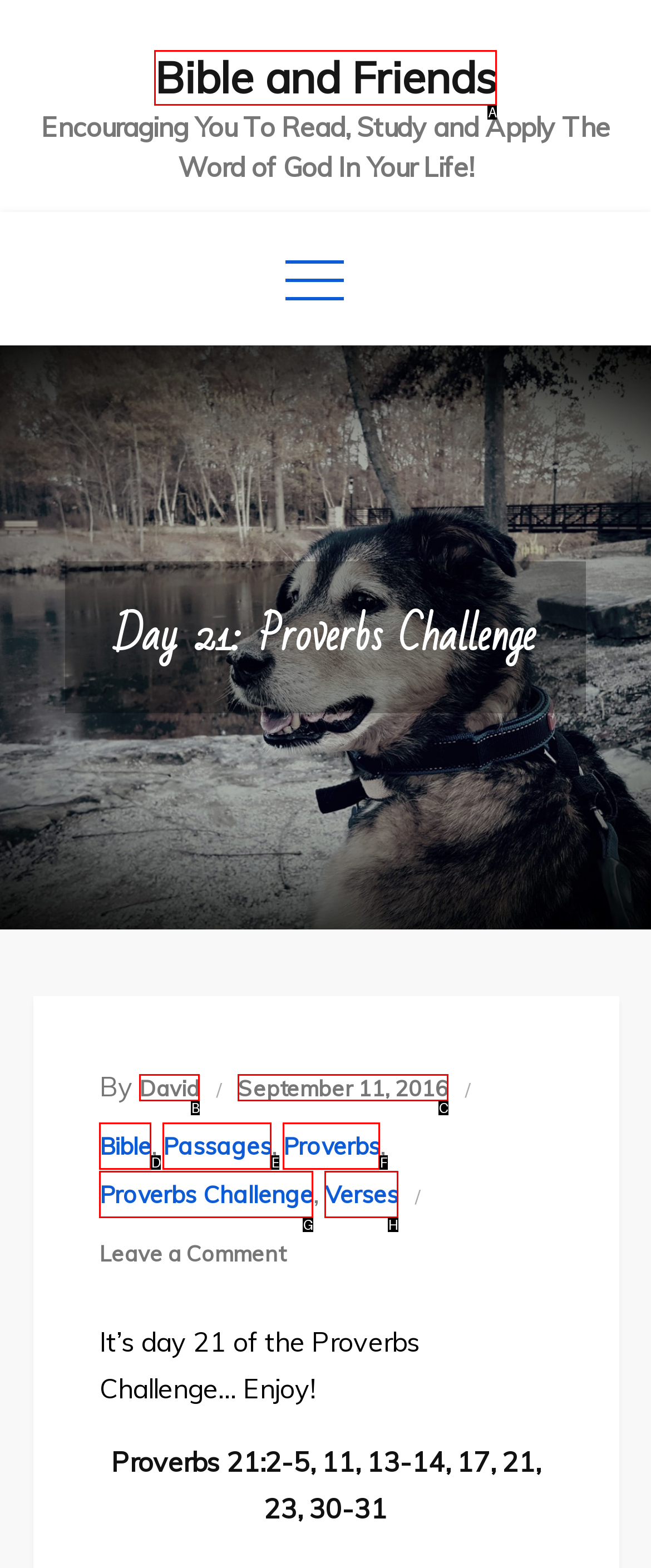From the options presented, which lettered element matches this description: Verses
Reply solely with the letter of the matching option.

H